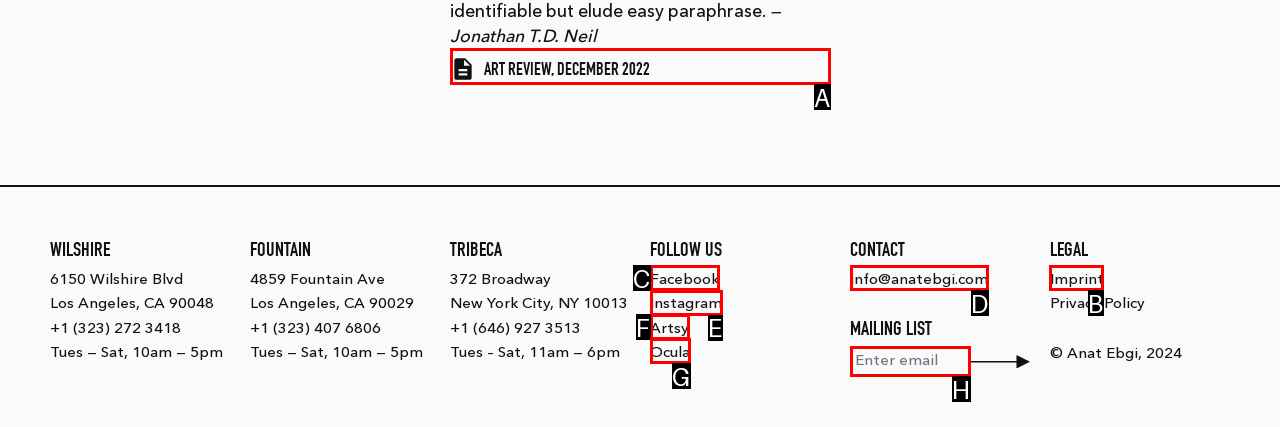Specify which HTML element I should click to complete this instruction: Click on Imprint Answer with the letter of the relevant option.

B